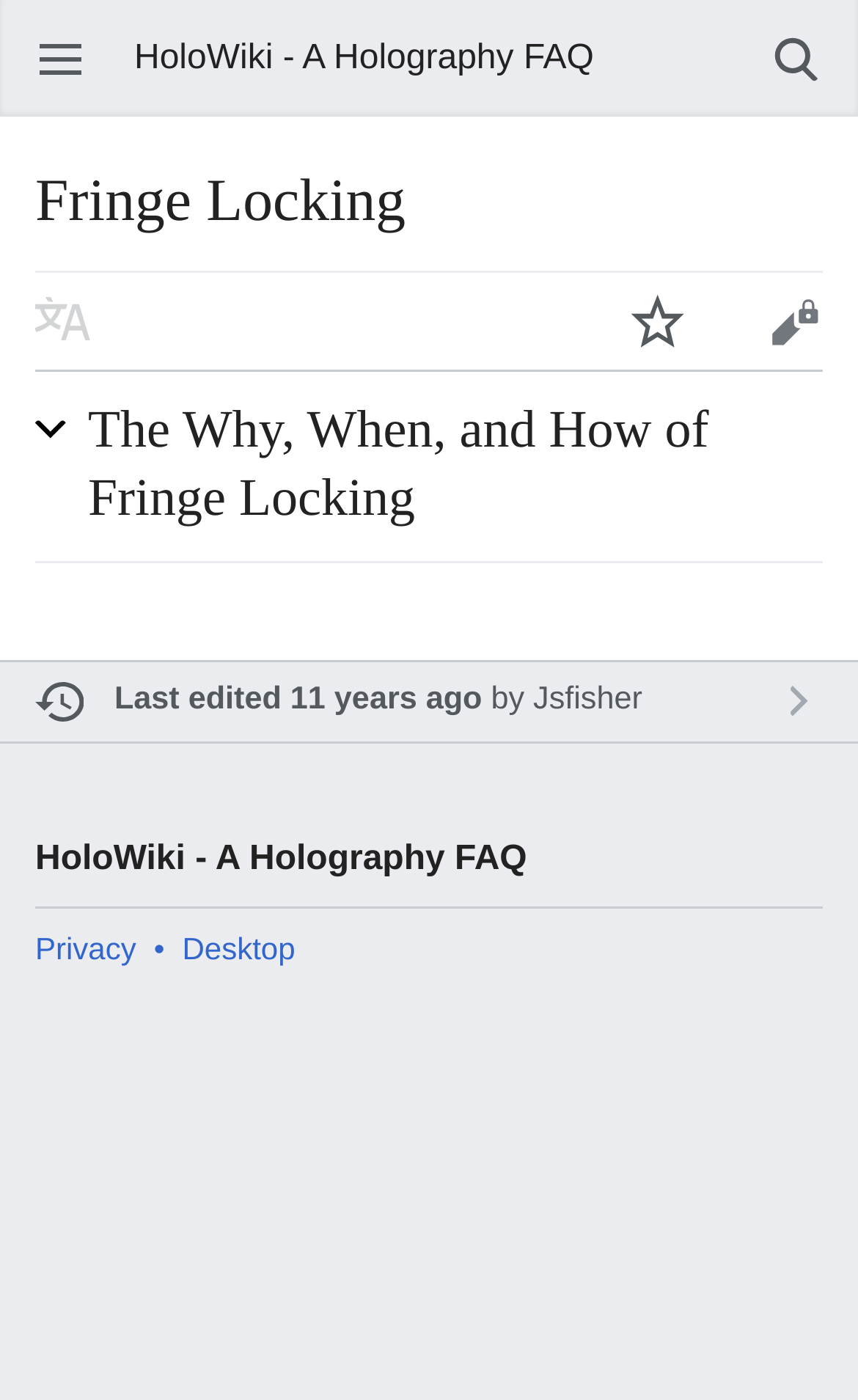Provide a single word or phrase to answer the given question: 
What is the purpose of the 'Watch this page' button?

To watch the page